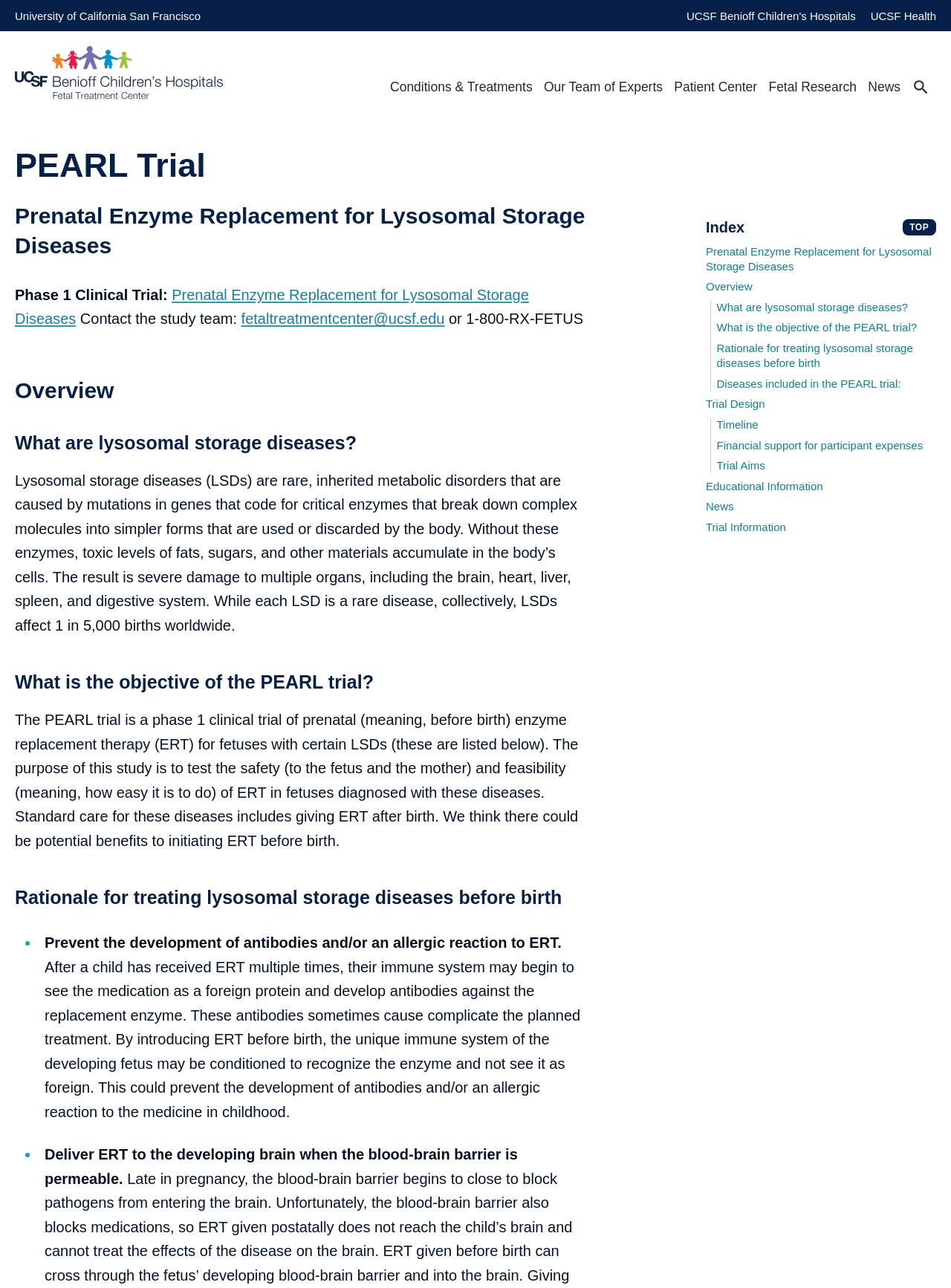Find the bounding box coordinates of the clickable region needed to perform the following instruction: "Search for something". The coordinates should be provided as four float numbers between 0 and 1, i.e., [left, top, right, bottom].

None